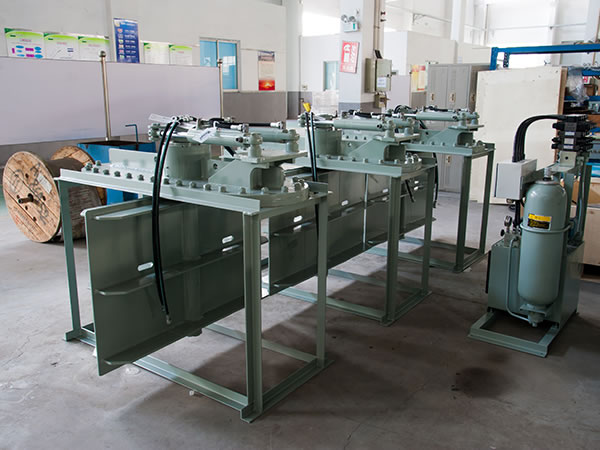Reply to the question below using a single word or brief phrase:
What mechanism do the tanks use to manage water?

Hydraulic mechanisms